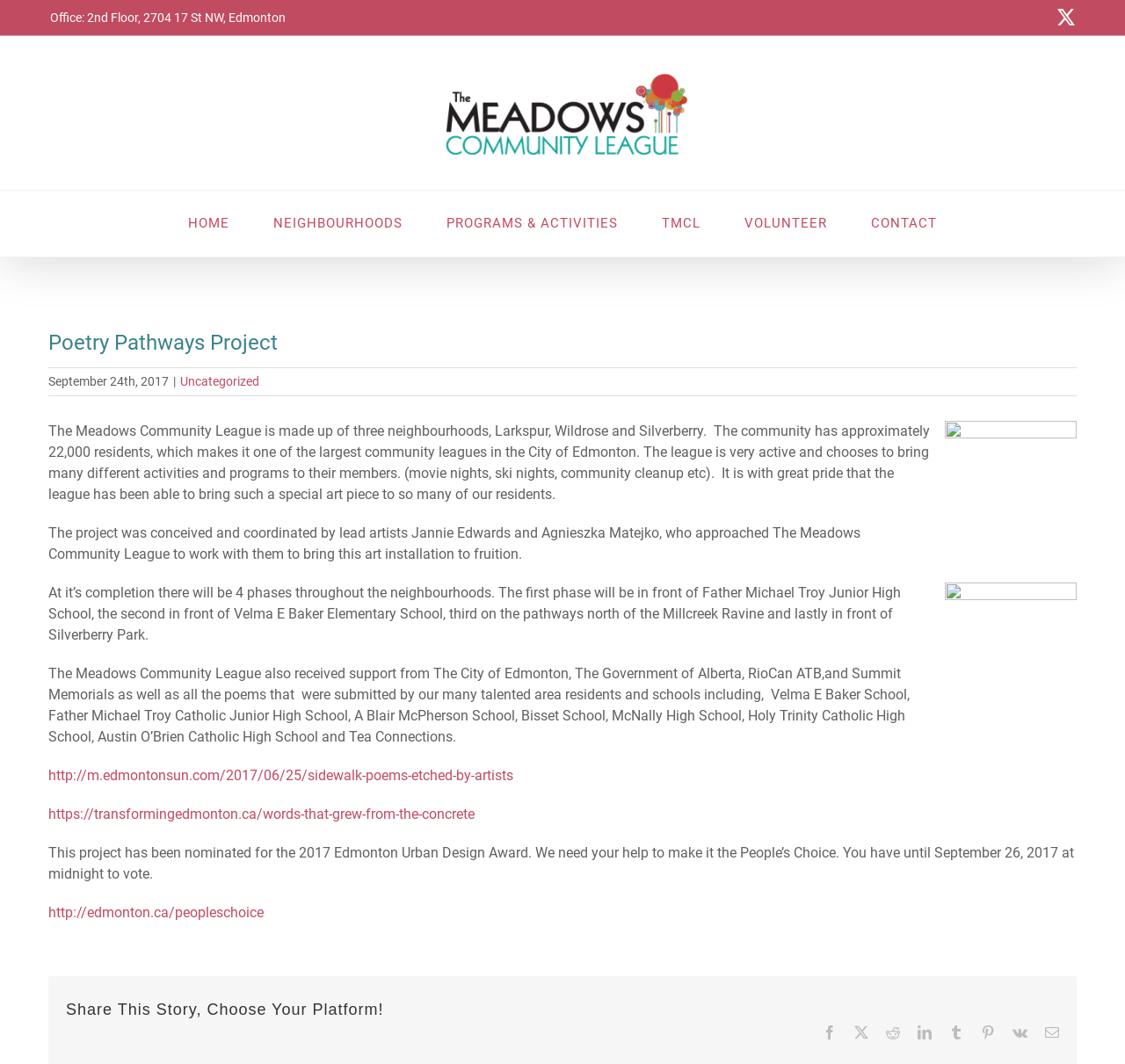How many links are available in the main menu?
Using the image, provide a detailed and thorough answer to the question.

I counted the number of link elements that are children of the navigation element with the label 'Main Menu', and found that there are 6 links: 'HOME', 'NEIGHBOURHOODS', 'PROGRAMS & ACTIVITIES', 'TMCL', 'VOLUNTEER', and 'CONTACT'.